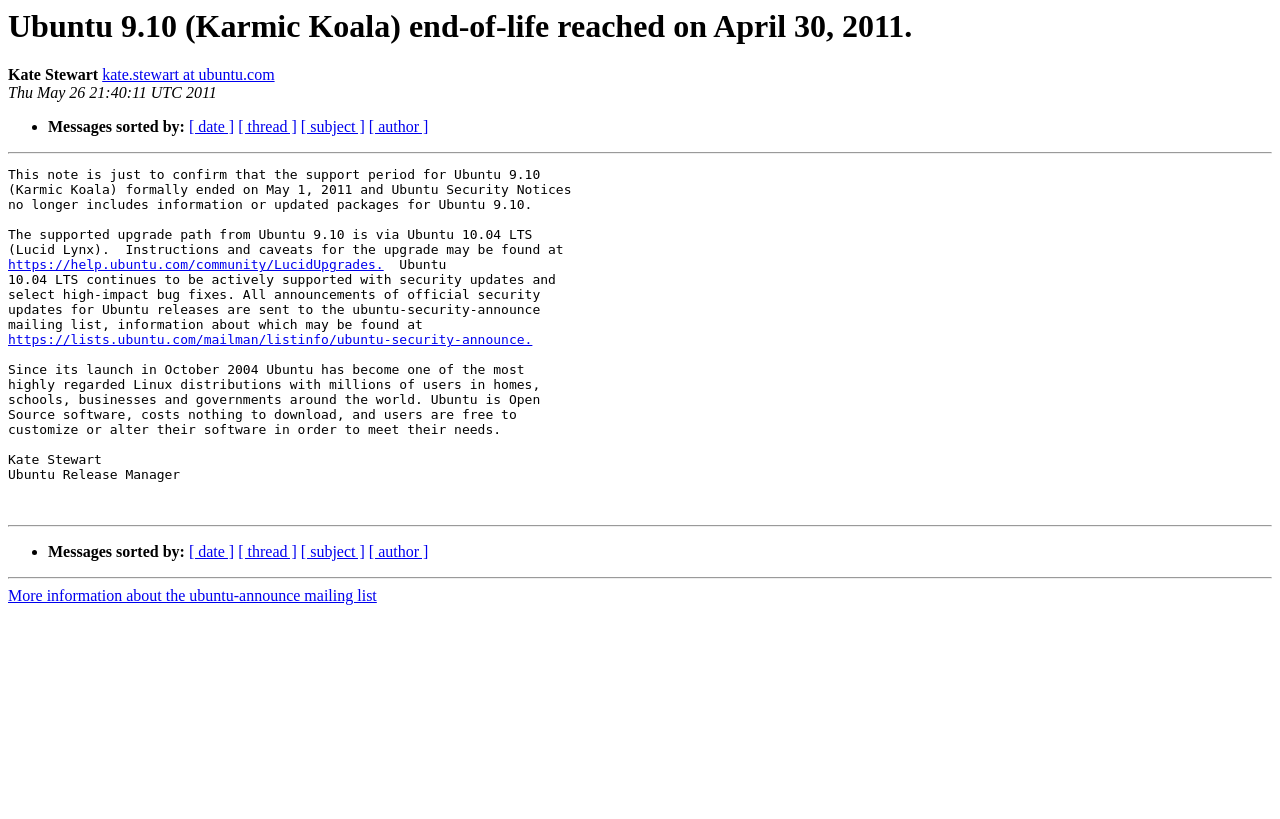Please respond to the question using a single word or phrase:
What is the name of the Ubuntu version mentioned?

Ubuntu 9.10